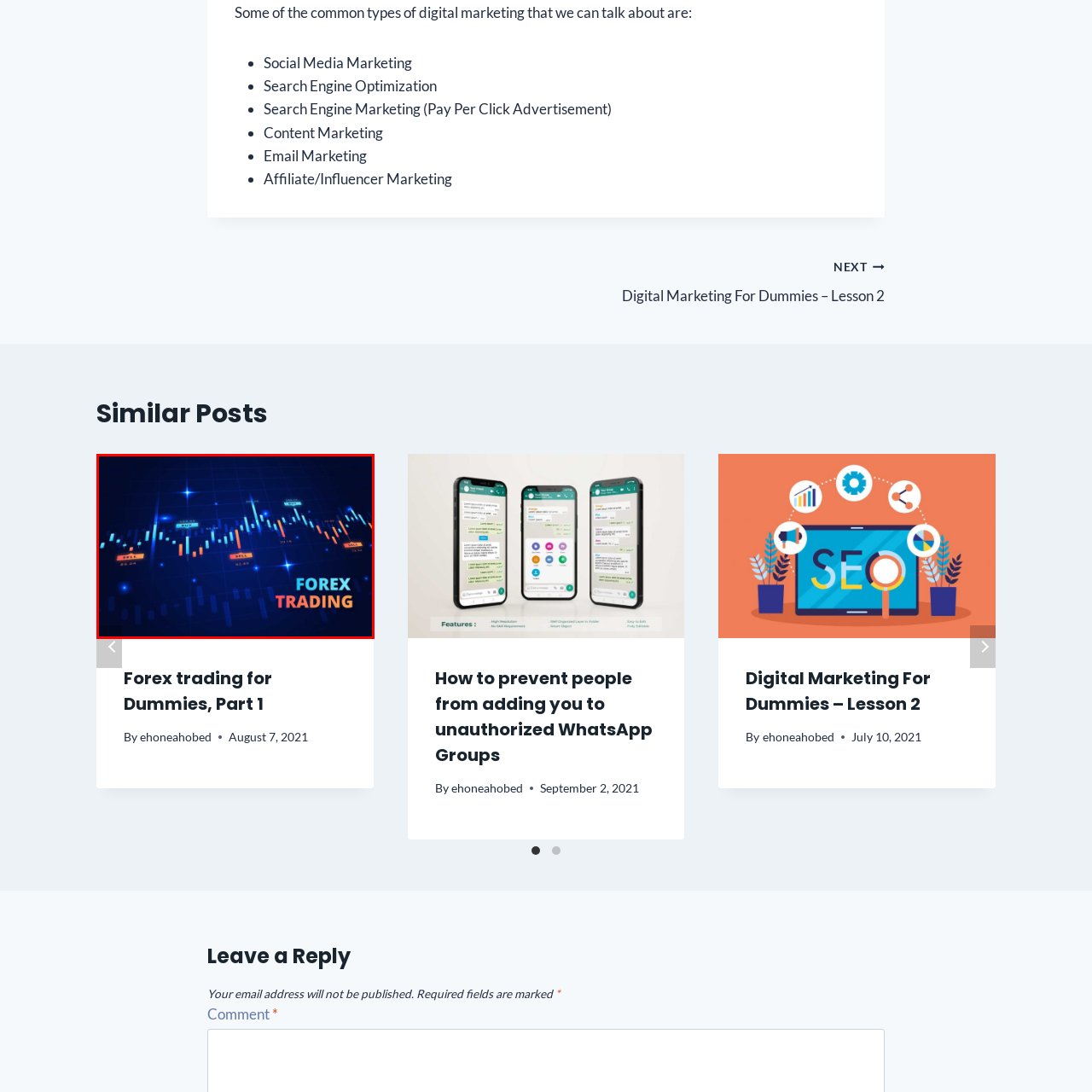What is the purpose of the markers on the chart?
Look at the section marked by the red bounding box and provide a single word or phrase as your answer.

To indicate 'BUY' and 'SELL' points